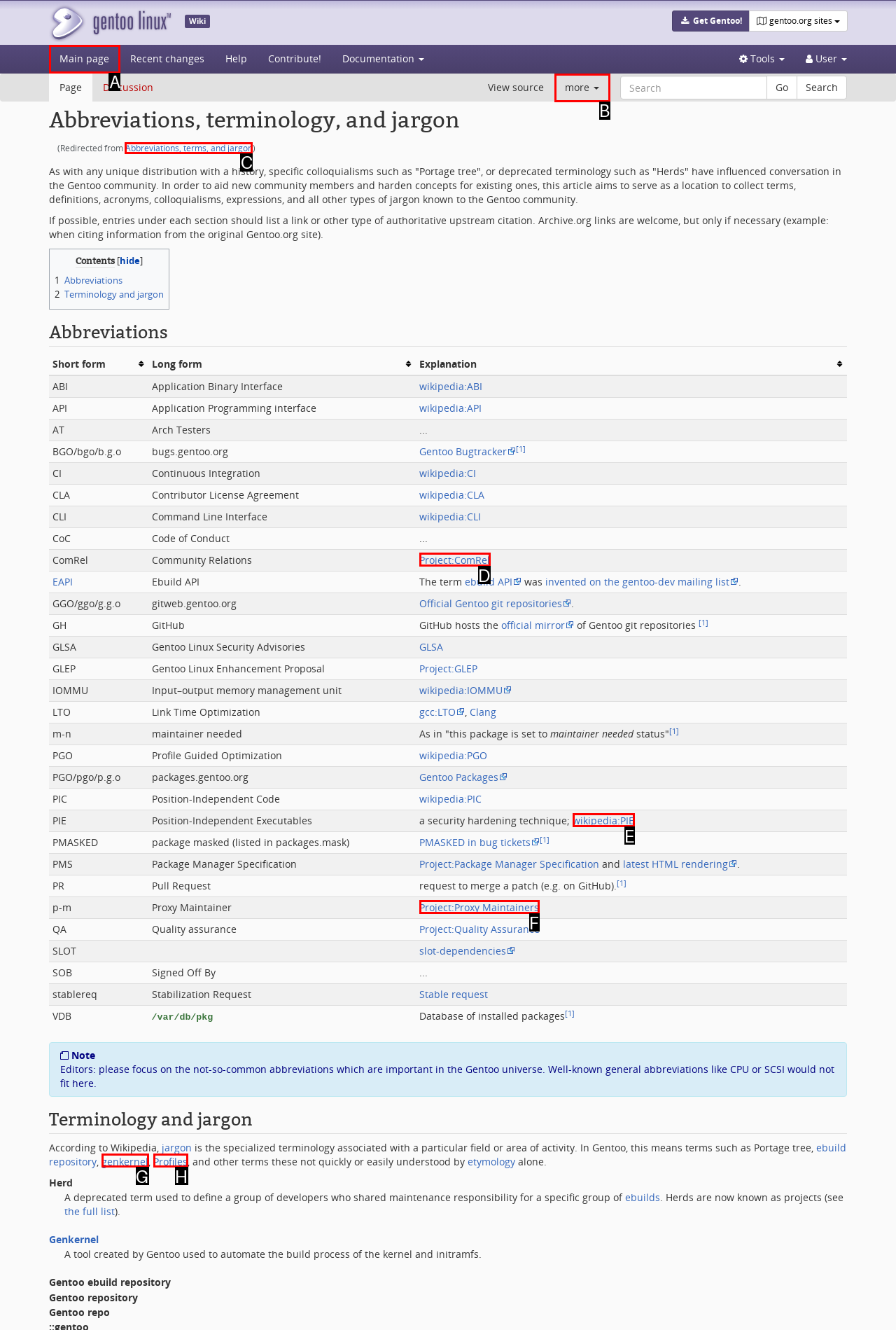Identify which HTML element to click to fulfill the following task: Go to the 'Main page'. Provide your response using the letter of the correct choice.

A